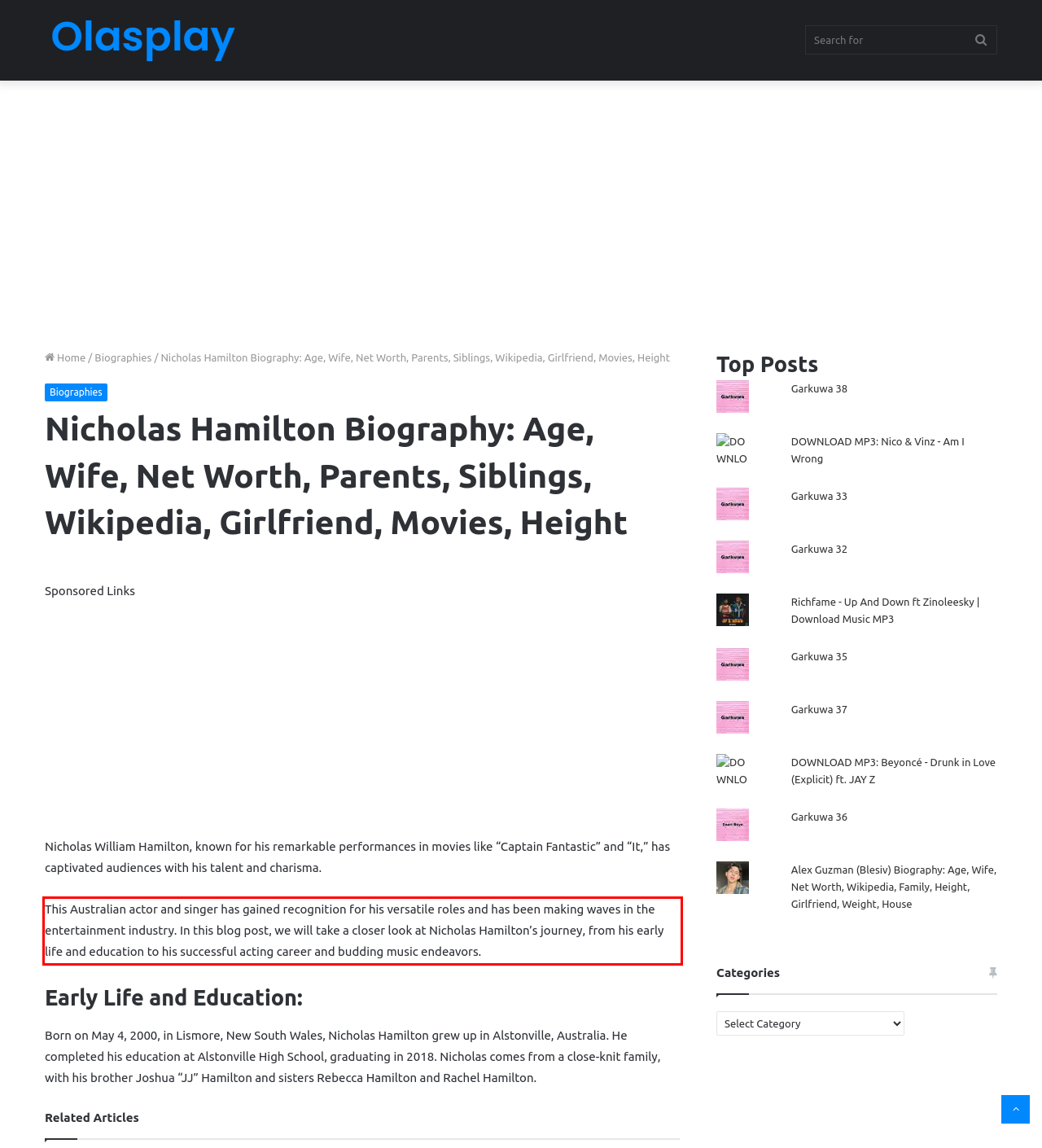Please perform OCR on the text content within the red bounding box that is highlighted in the provided webpage screenshot.

This Australian actor and singer has gained recognition for his versatile roles and has been making waves in the entertainment industry. In this blog post, we will take a closer look at Nicholas Hamilton’s journey, from his early life and education to his successful acting career and budding music endeavors.